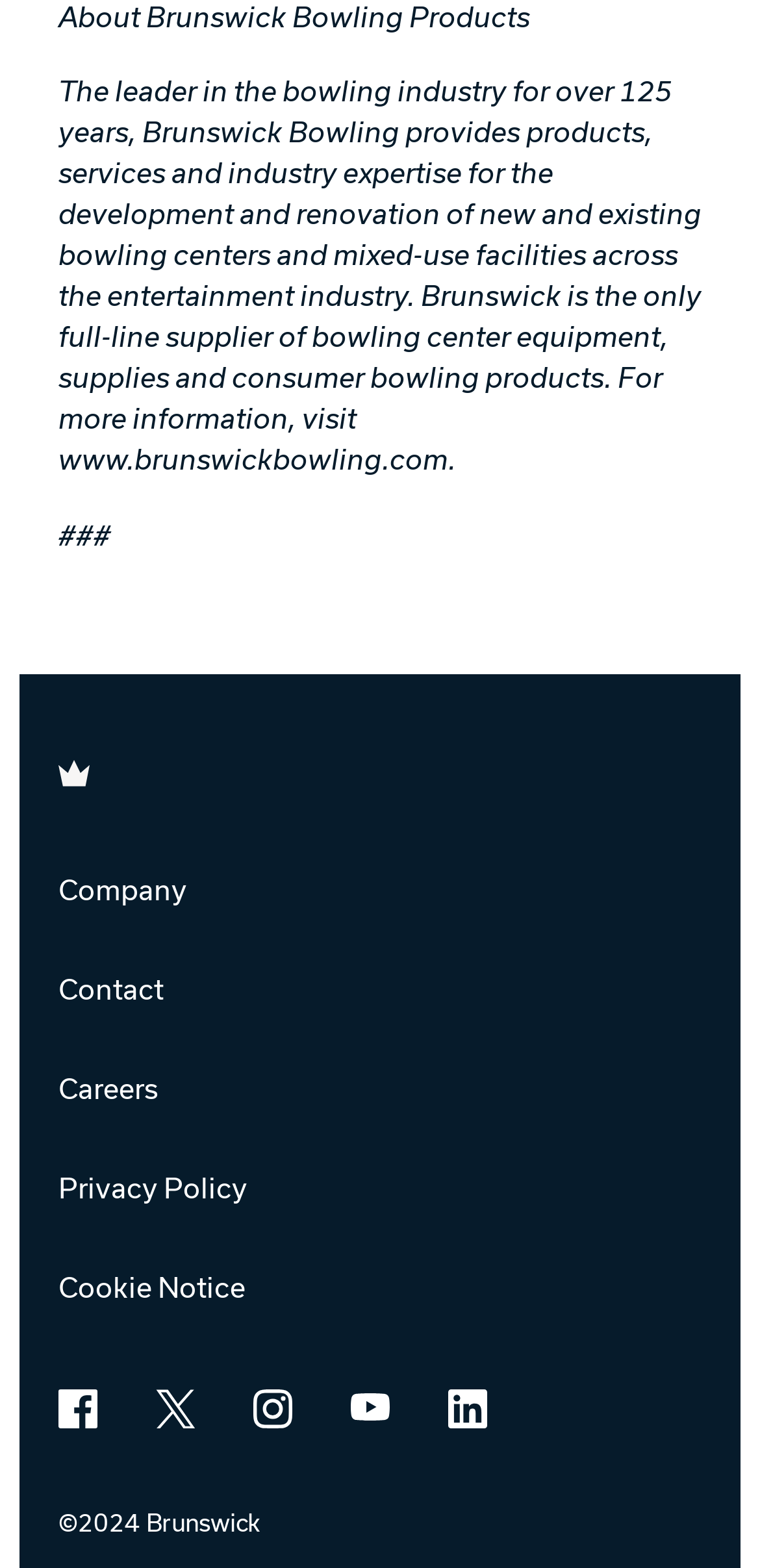From the webpage screenshot, predict the bounding box of the UI element that matches this description: "YouTube".

[0.462, 0.887, 0.513, 0.907]